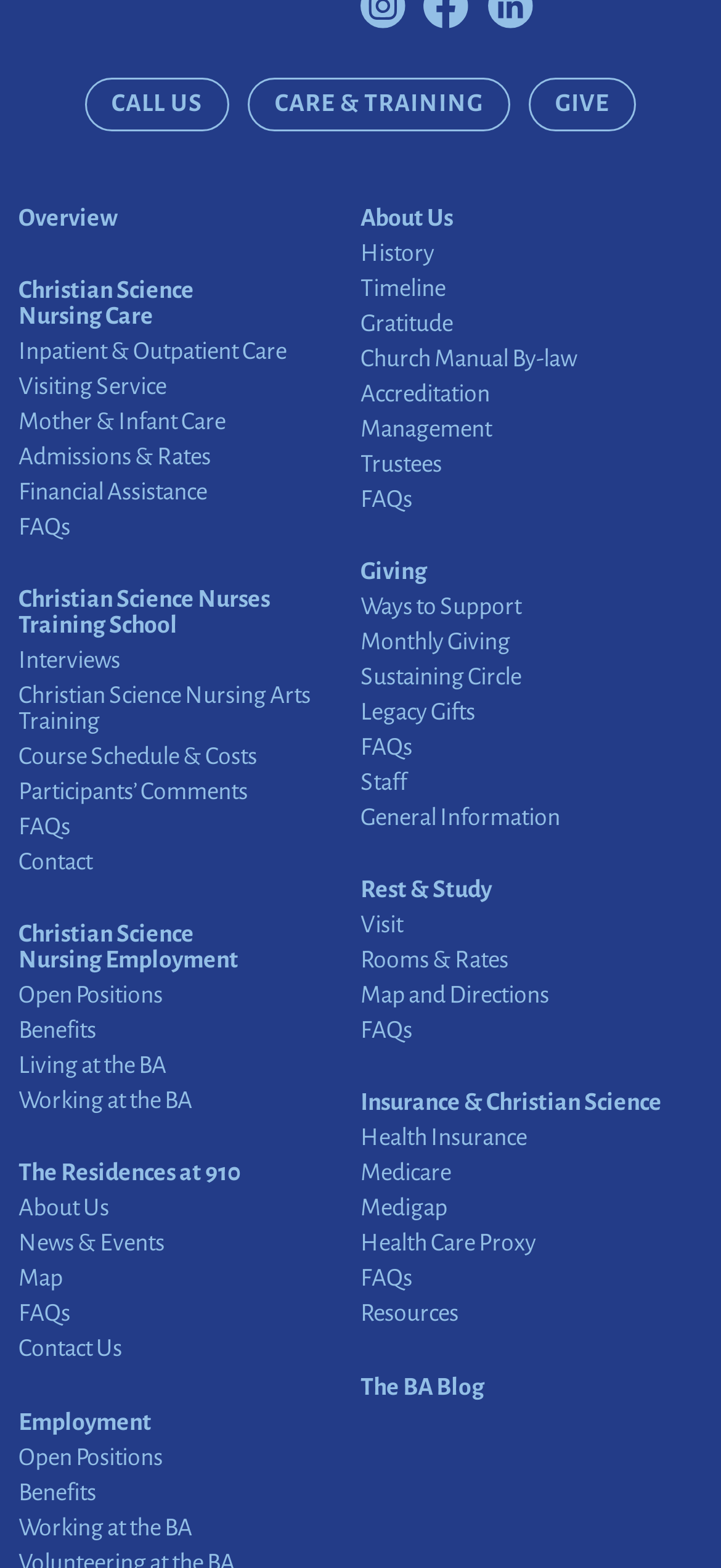How many sections are there in the webpage?
Carefully analyze the image and provide a thorough answer to the question.

I analyzed the webpage structure and found that there are 7 main sections: 'Overview', 'Christian Science Nursing', 'Christian Science Nurses Training School', 'Christian Science Nursing Employment', 'The Residences at 910', 'About Us', and 'Giving'.